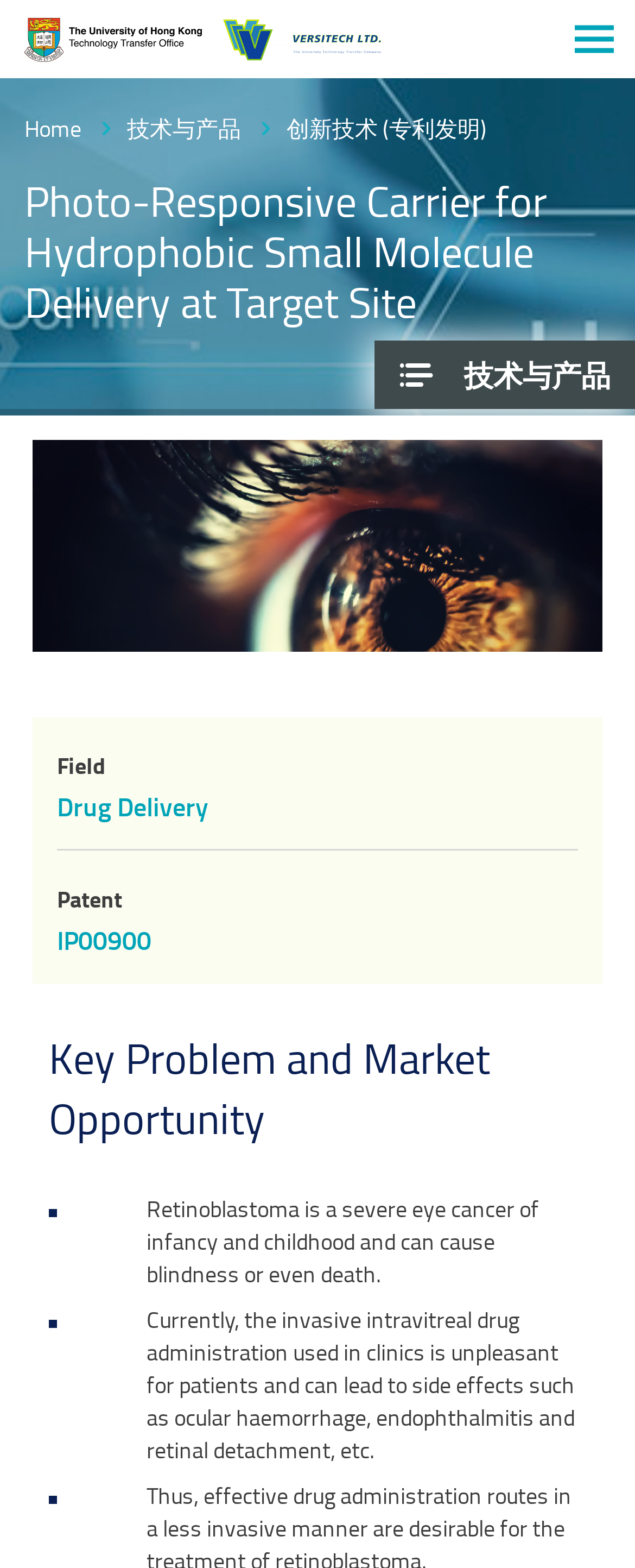Using the information in the image, give a comprehensive answer to the question: 
What is the disease mentioned in the webpage?

I found a paragraph on the webpage that mentions 'Retinoblastoma' as a severe eye cancer of infancy and childhood, indicating that it is a disease relevant to the technology described.